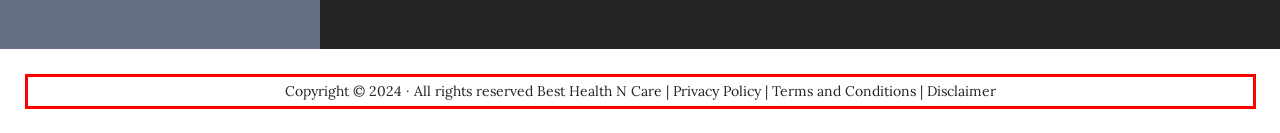Given a screenshot of a webpage containing a red bounding box, perform OCR on the text within this red bounding box and provide the text content.

Copyright © 2024 · All rights reserved Best Health N Care | Privacy Policy | Terms and Conditions | Disclaimer